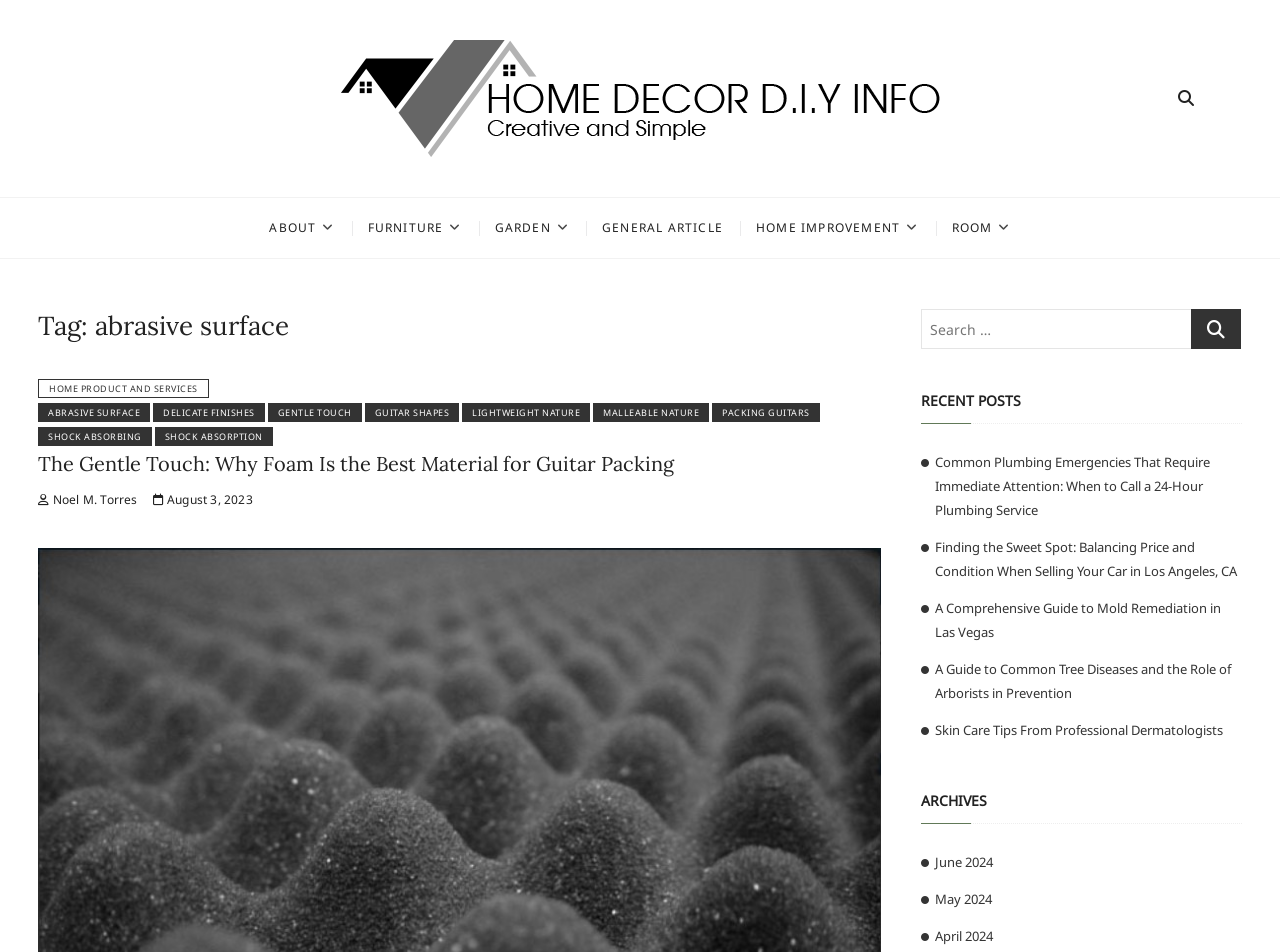Identify the headline of the webpage and generate its text content.

Tag: abrasive surface